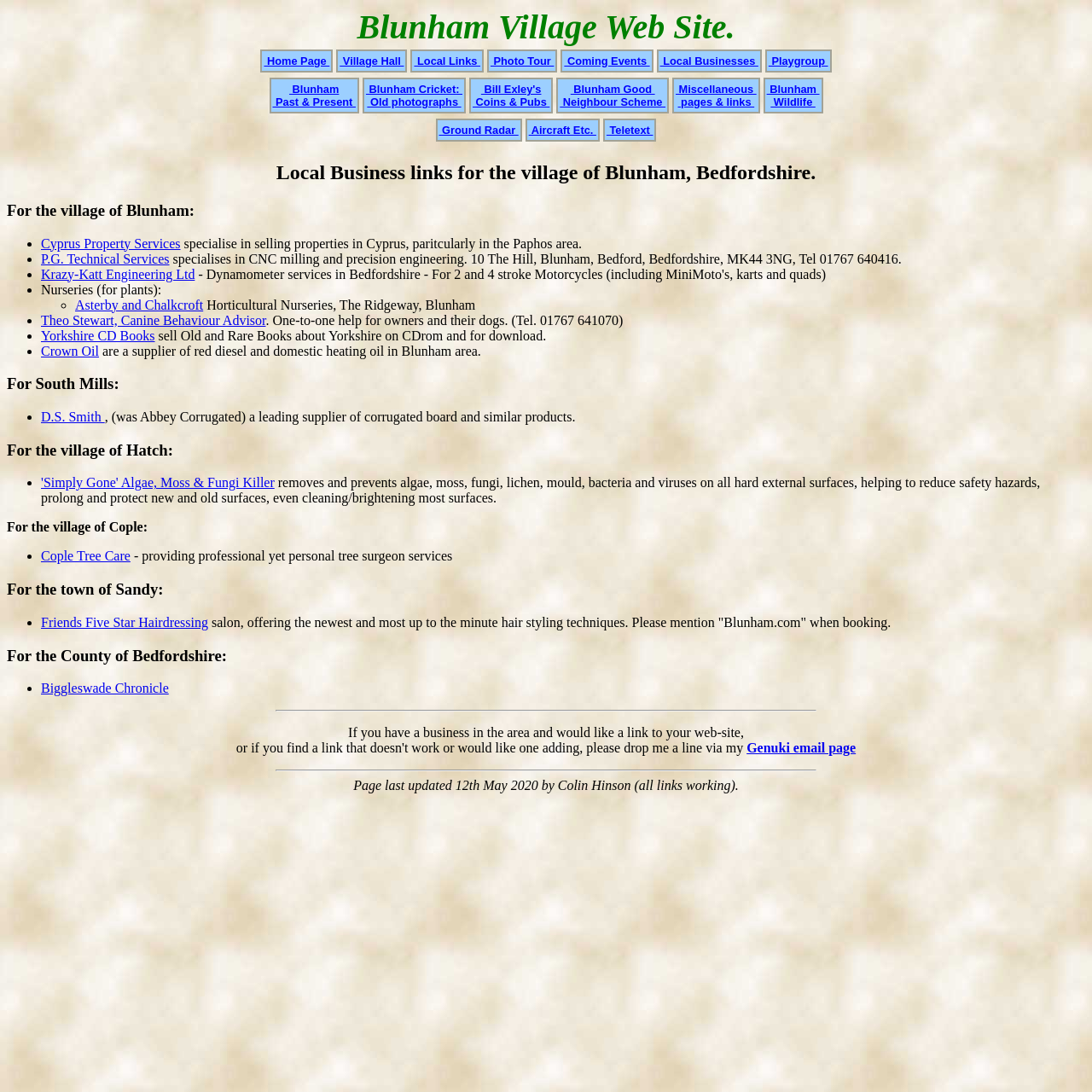Pinpoint the bounding box coordinates of the clickable element needed to complete the instruction: "Learn about CNC milling and precision engineering". The coordinates should be provided as four float numbers between 0 and 1: [left, top, right, bottom].

[0.155, 0.23, 0.826, 0.243]